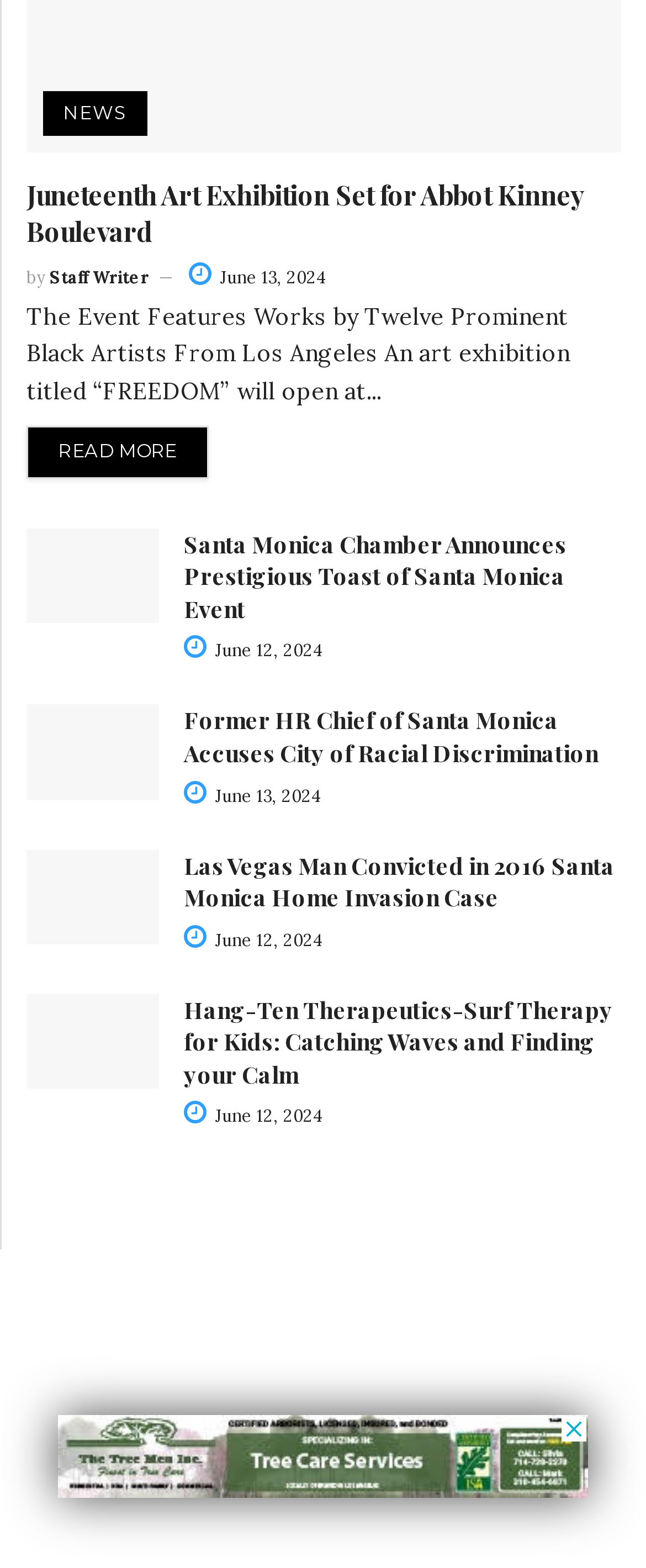What is the date of the 'Santa Monica Chamber' event?
Please give a detailed answer to the question using the information shown in the image.

I found the date of the 'Santa Monica Chamber' event by looking at the link element with the text ' June 12, 2024' which is associated with the article about the Santa Monica Chamber event.